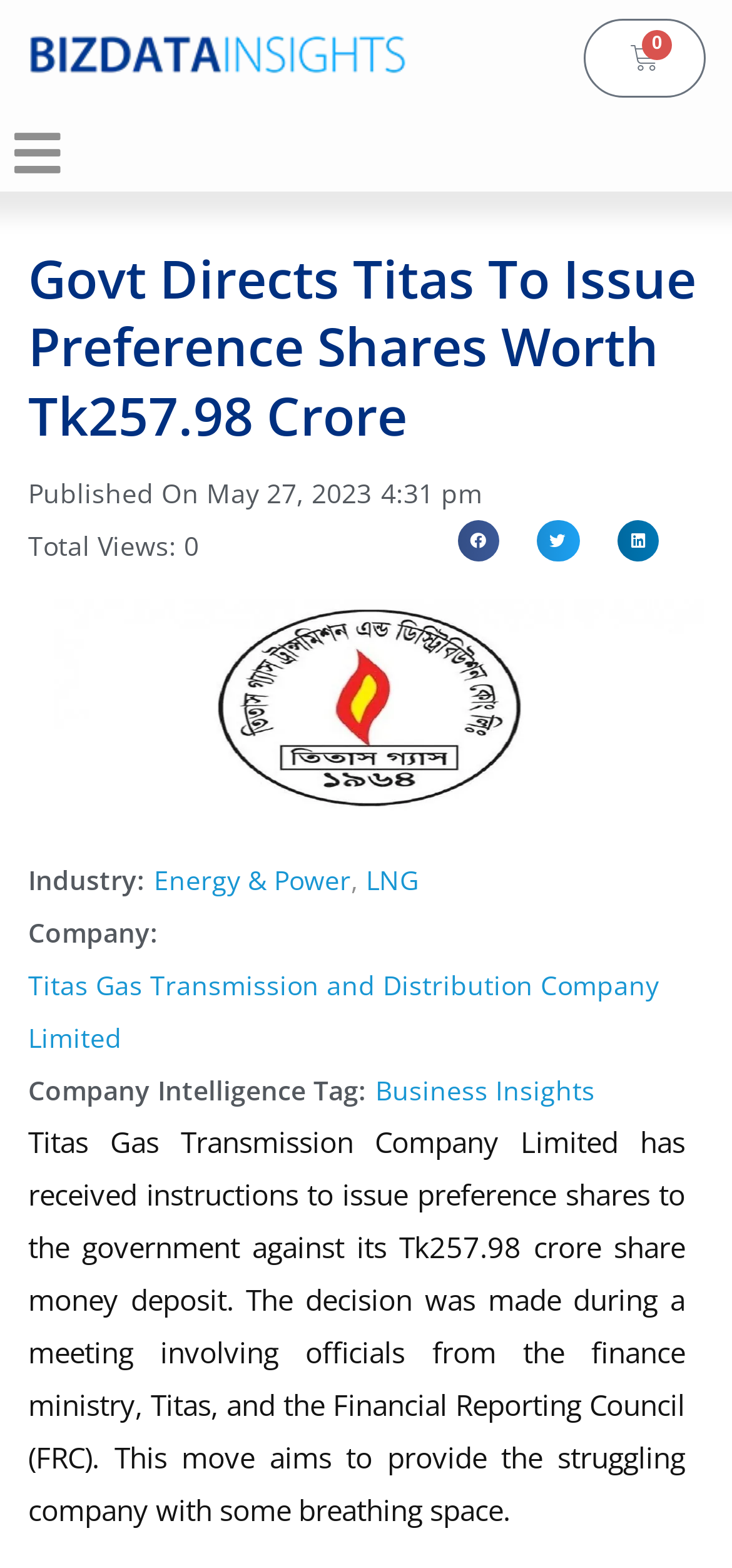What is the purpose of issuing preference shares?
Using the screenshot, give a one-word or short phrase answer.

To provide breathing space